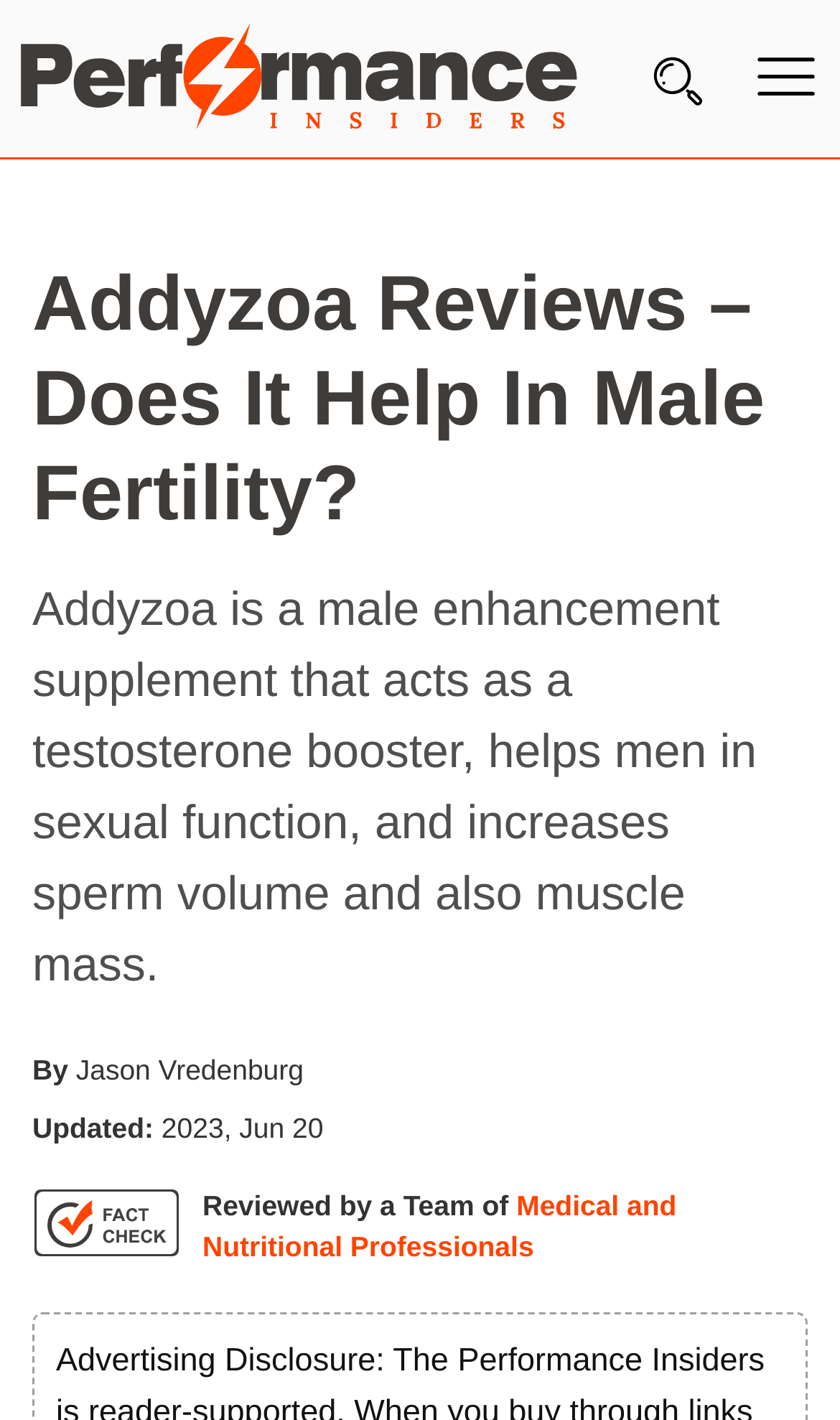Using the information in the image, give a comprehensive answer to the question: 
What is the purpose of the 'Fact Check' link?

The 'Fact Check' link is located below the review text, and it is likely that it is used to fact-check the information presented in the review. This suggests that the purpose of the 'Fact Check' link is to verify the accuracy of the review.